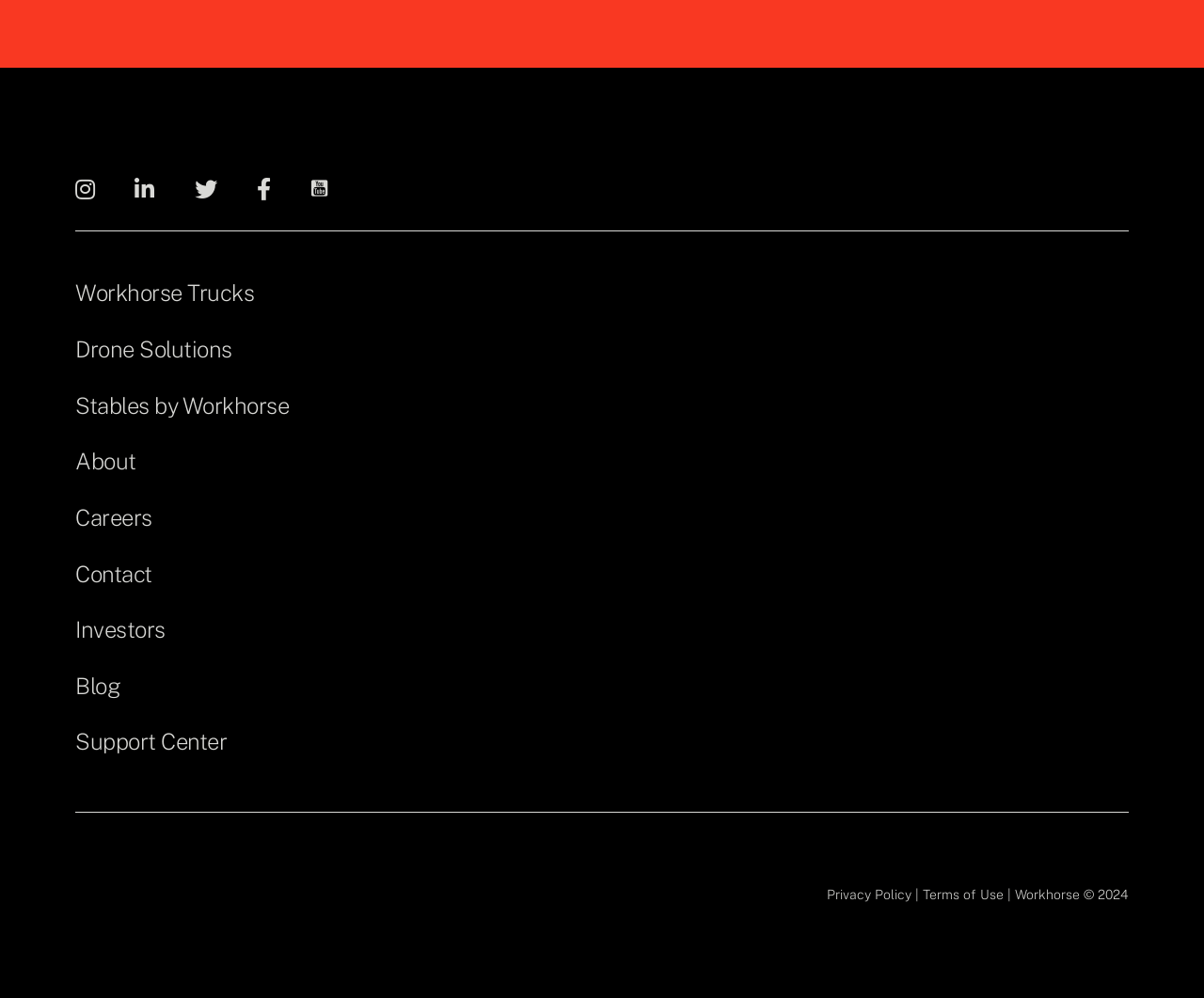Give a concise answer of one word or phrase to the question: 
What is the company name mentioned on the webpage?

Workhorse